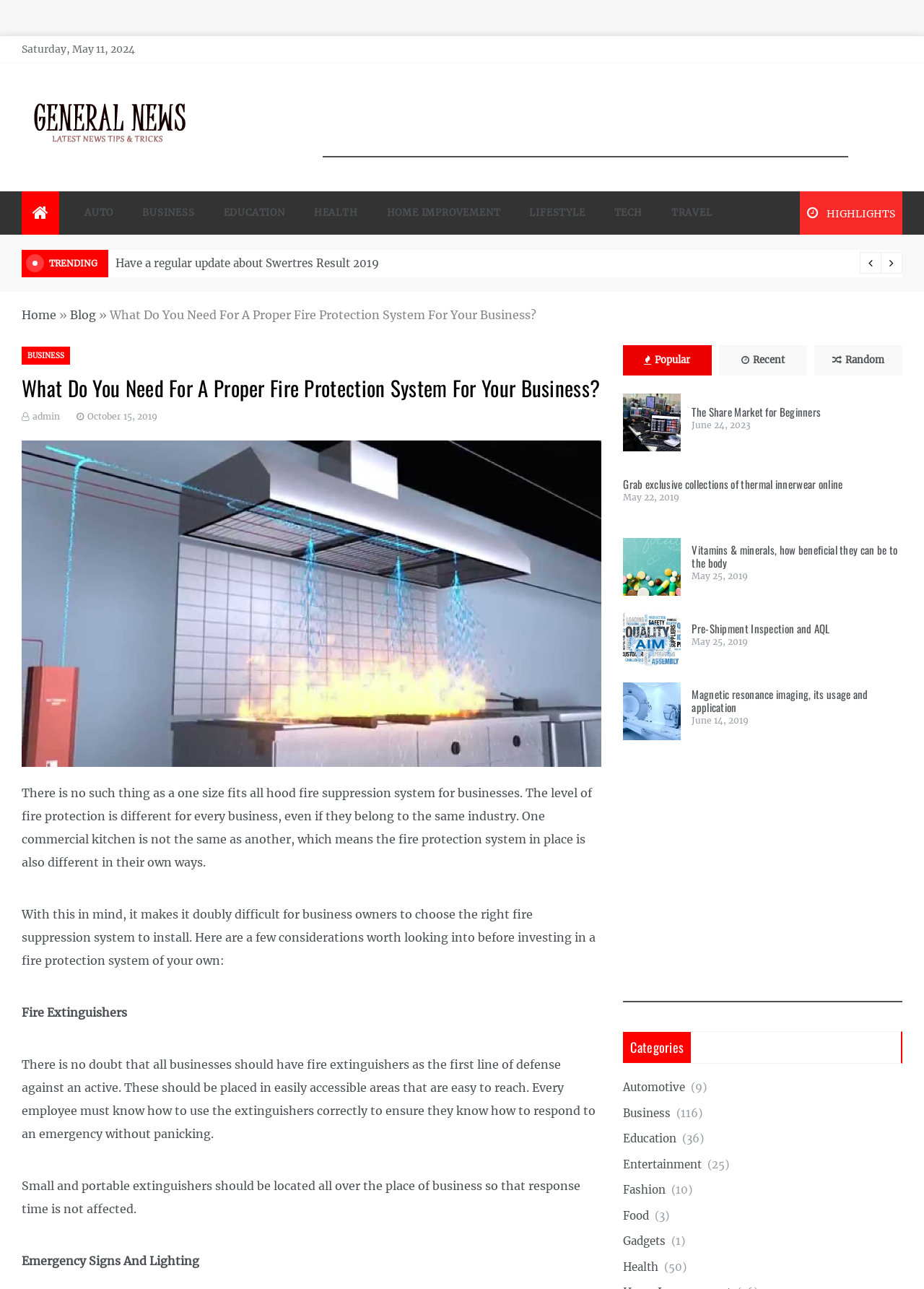Find the bounding box coordinates corresponding to the UI element with the description: "Popular". The coordinates should be formatted as [left, top, right, bottom], with values as floats between 0 and 1.

[0.674, 0.268, 0.77, 0.291]